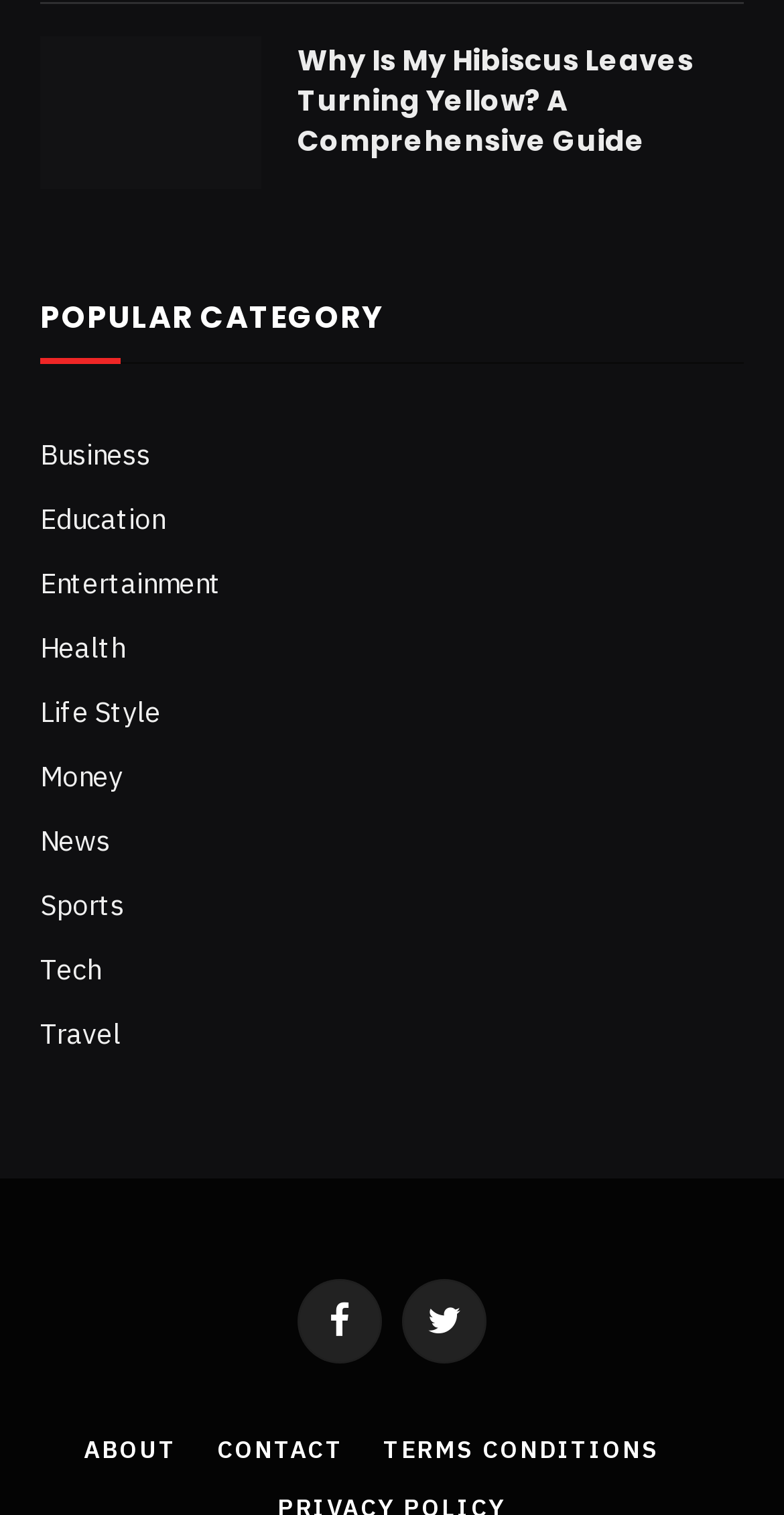Give the bounding box coordinates for the element described by: "Life Style".

[0.051, 0.457, 0.205, 0.485]